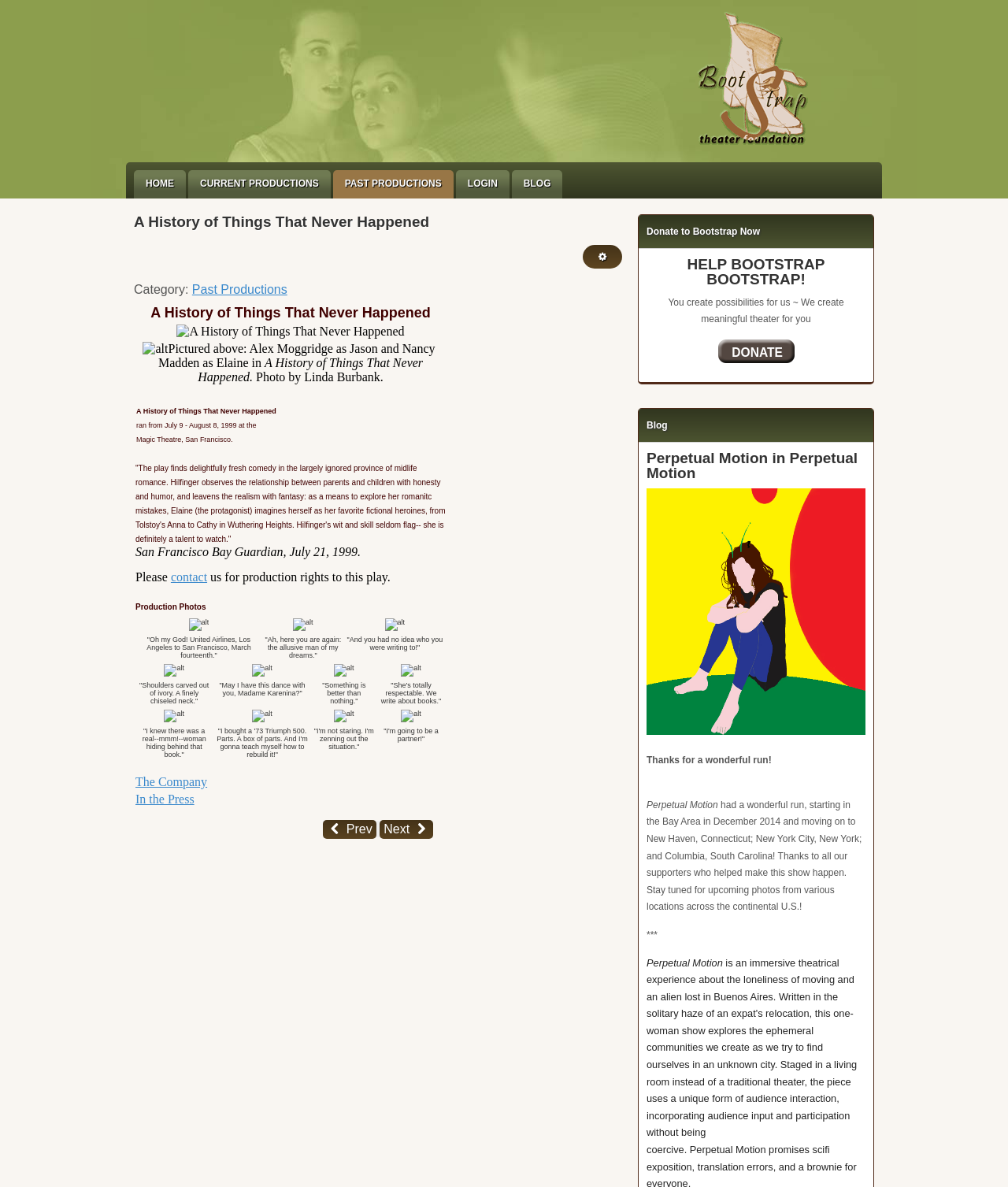Find the bounding box coordinates for the UI element whose description is: "In the Press". The coordinates should be four float numbers between 0 and 1, in the format [left, top, right, bottom].

[0.134, 0.667, 0.193, 0.679]